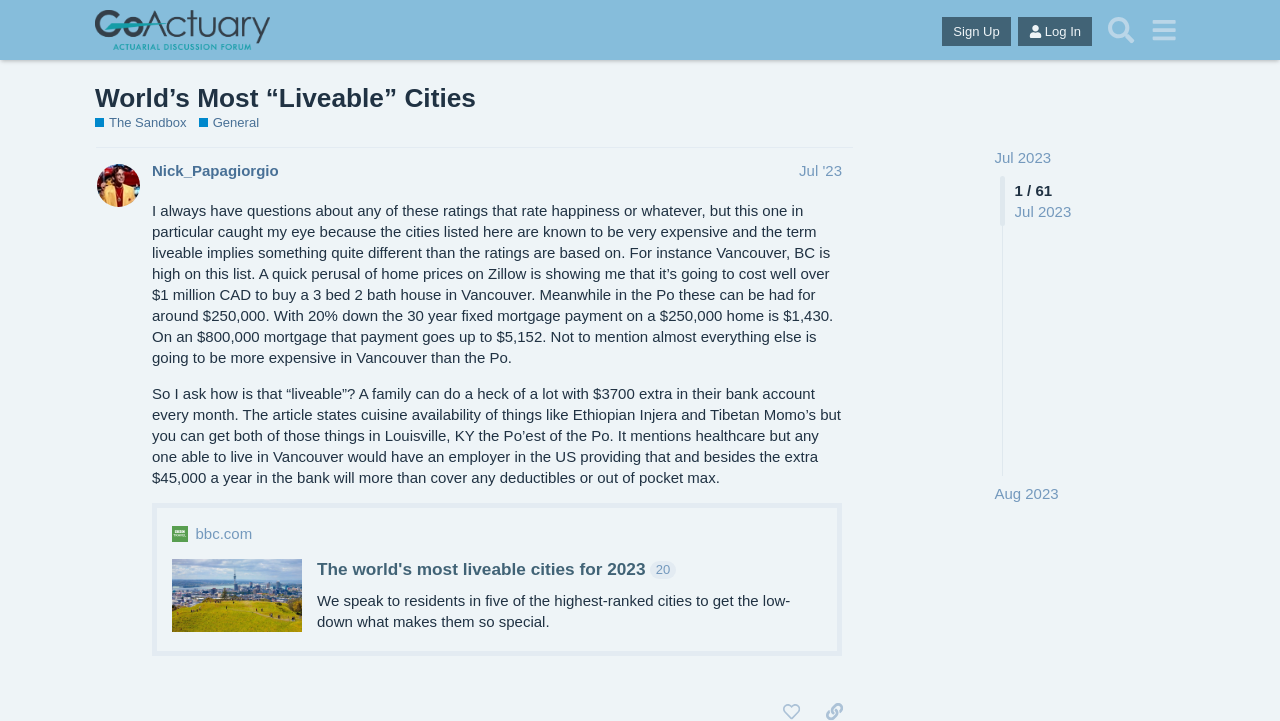What is mentioned as a factor that can be covered by the extra $45,000 a year in the bank? Observe the screenshot and provide a one-word or short phrase answer.

Deductibles or out of pocket max